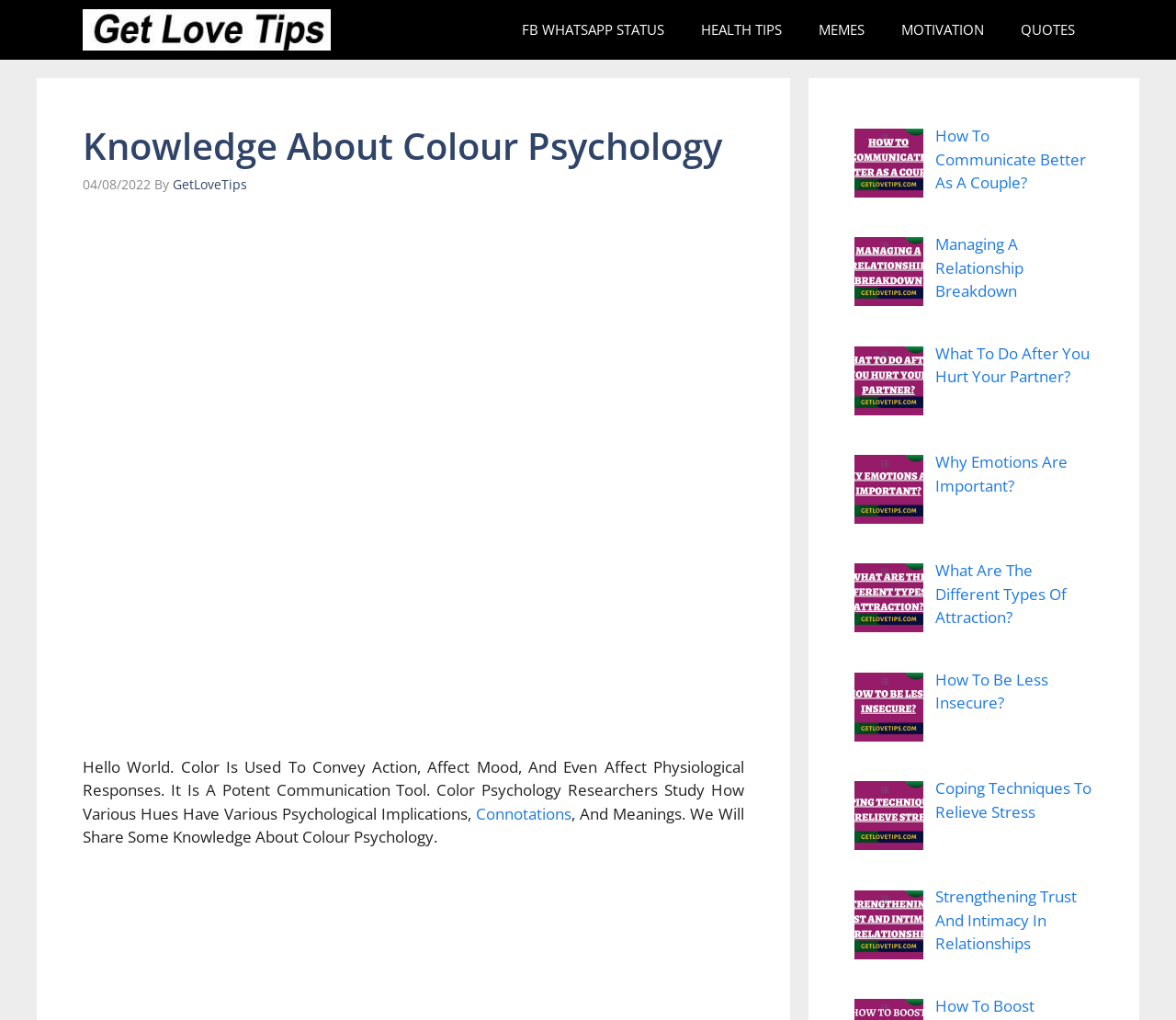Pinpoint the bounding box coordinates of the element you need to click to execute the following instruction: "Learn How to Communicate Better as a Couple". The bounding box should be represented by four float numbers between 0 and 1, in the format [left, top, right, bottom].

[0.795, 0.123, 0.923, 0.189]